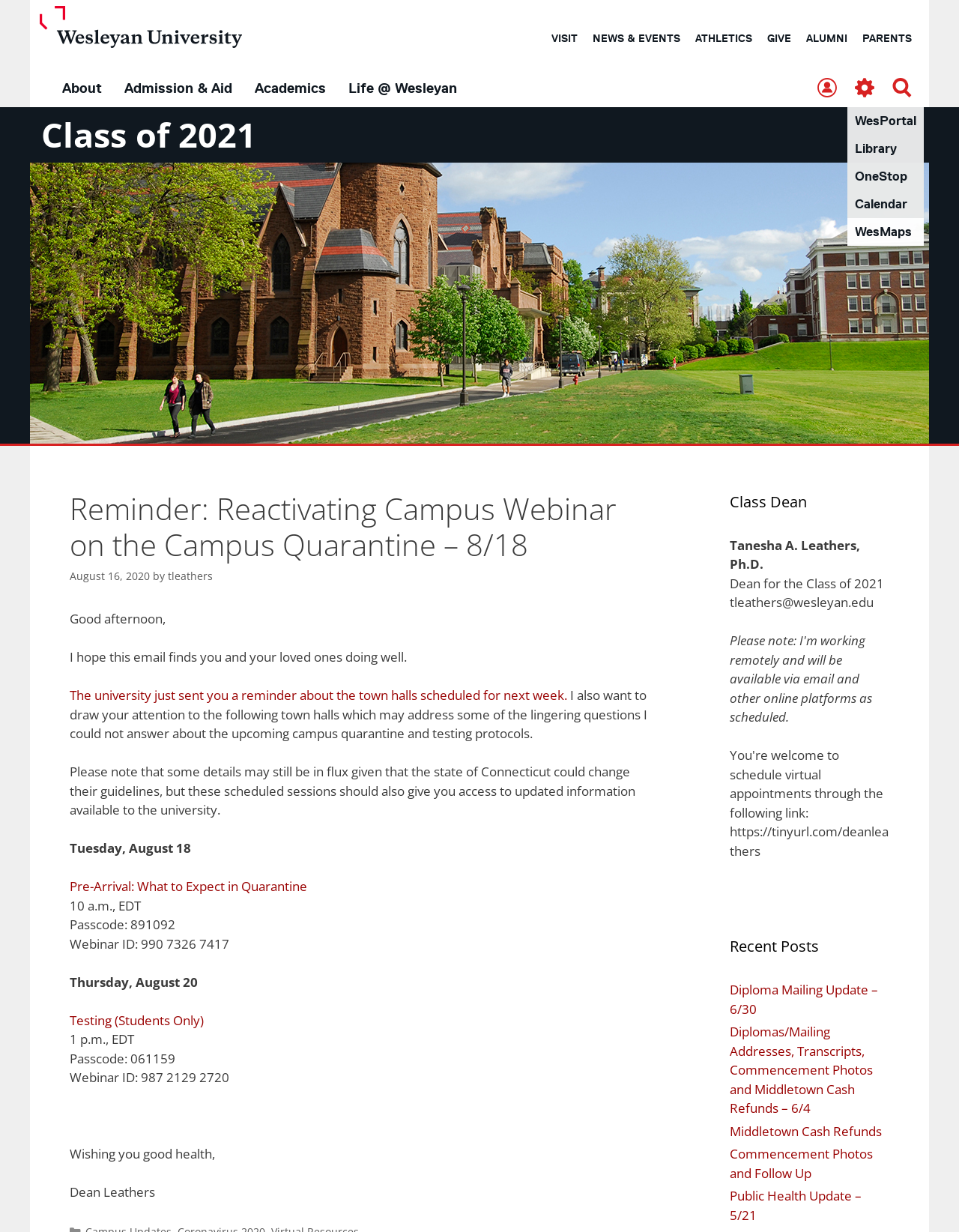Locate the bounding box coordinates of the area you need to click to fulfill this instruction: 'Check the 'Recent Posts' section'. The coordinates must be in the form of four float numbers ranging from 0 to 1: [left, top, right, bottom].

[0.761, 0.76, 0.928, 0.778]